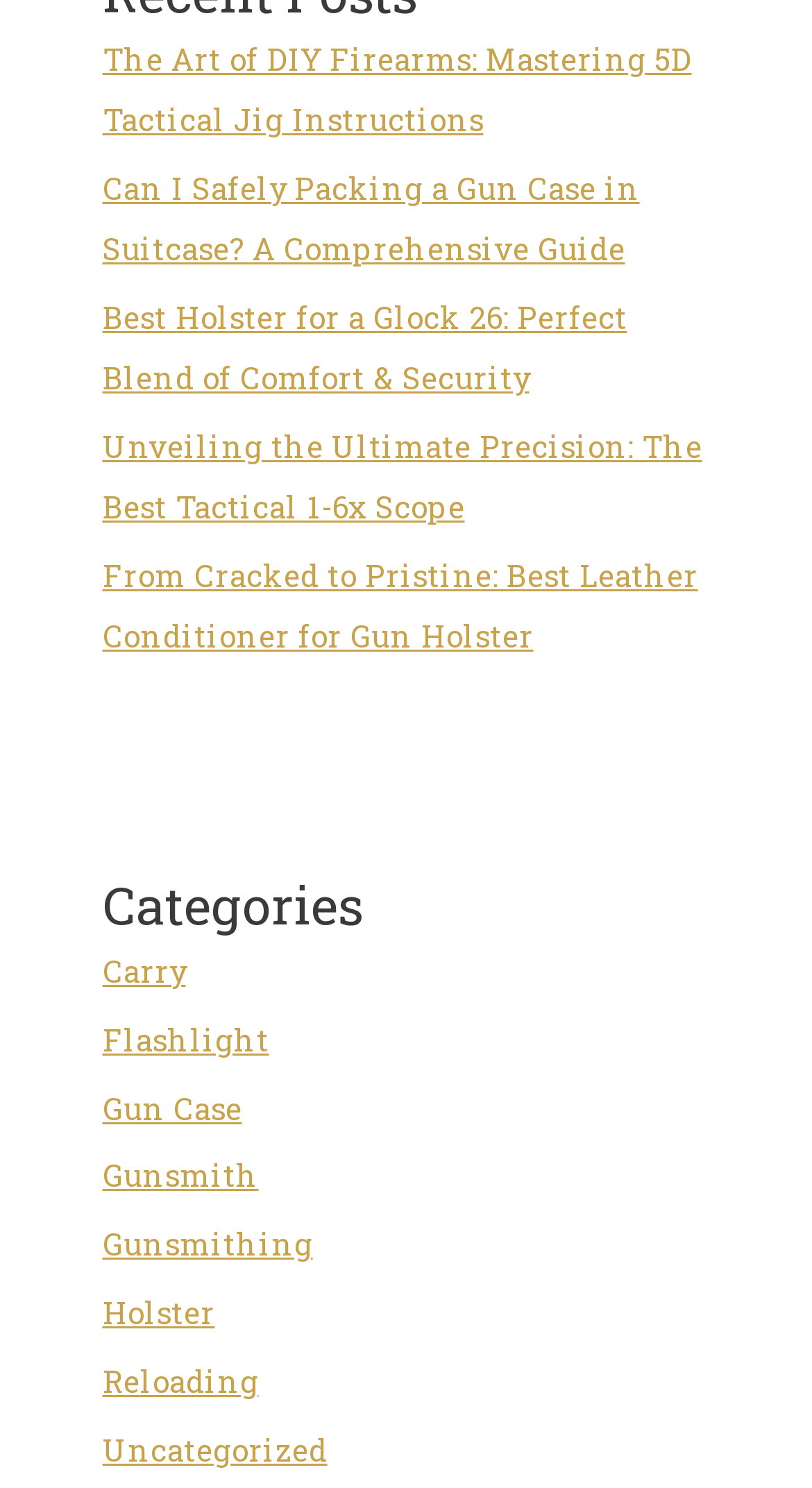Provide the bounding box coordinates, formatted as (top-left x, top-left y, bottom-right x, bottom-right y), with all values being floating point numbers between 0 and 1. Identify the bounding box of the UI element that matches the description: Gun Case

[0.126, 0.731, 0.298, 0.758]